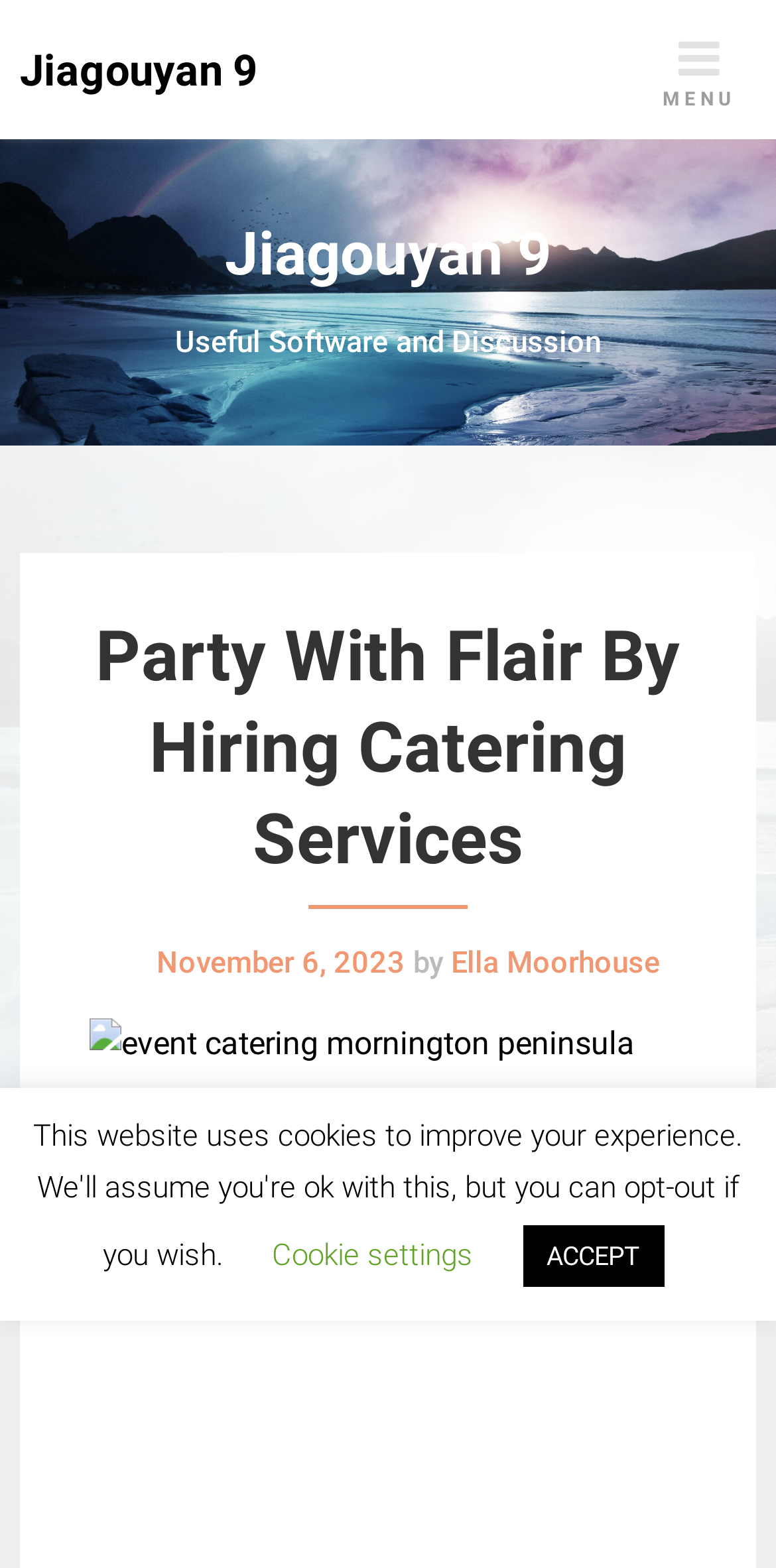What is the date of the article?
Look at the webpage screenshot and answer the question with a detailed explanation.

I found the date of the article by looking at the link 'November 6, 2023' which is located below the main heading 'Party With Flair By Hiring Catering Services'.